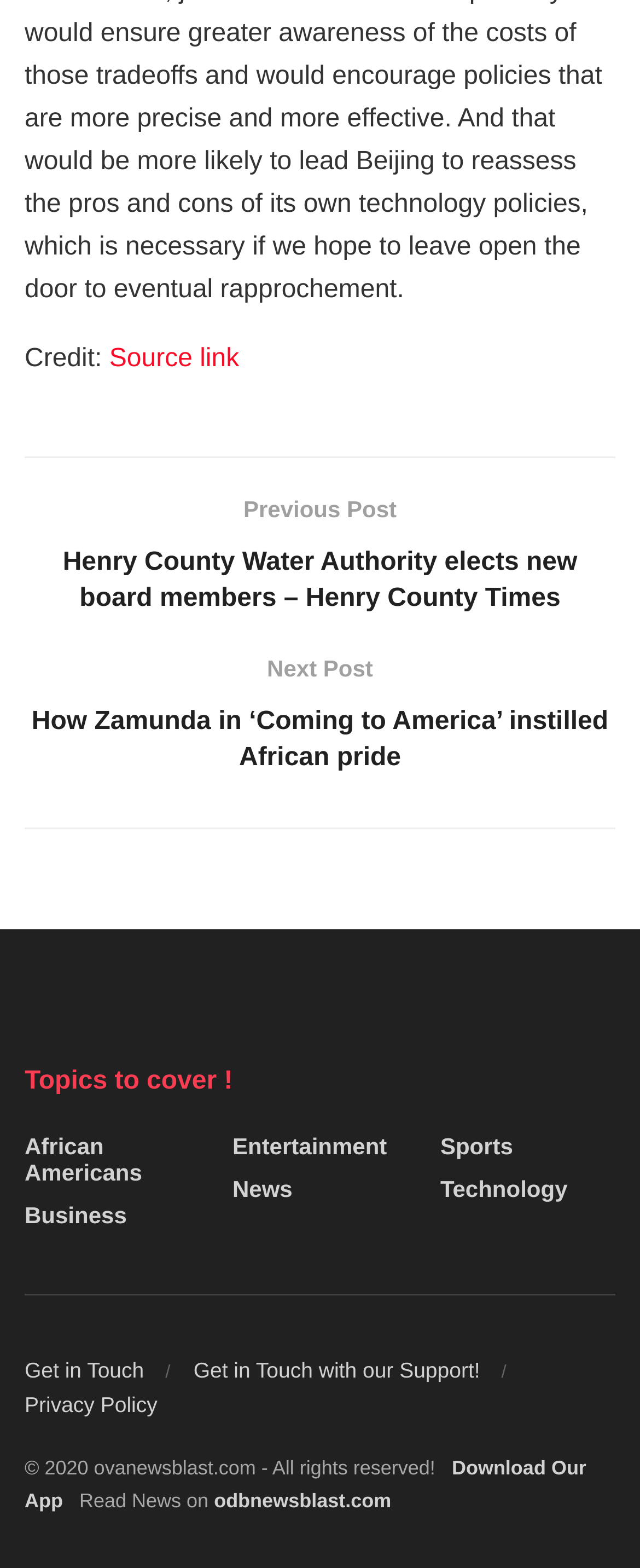Consider the image and give a detailed and elaborate answer to the question: 
What is the name of the website?

I found the website's name 'ovanewsblast.com' at the bottom of the webpage, which is mentioned in the copyright information.